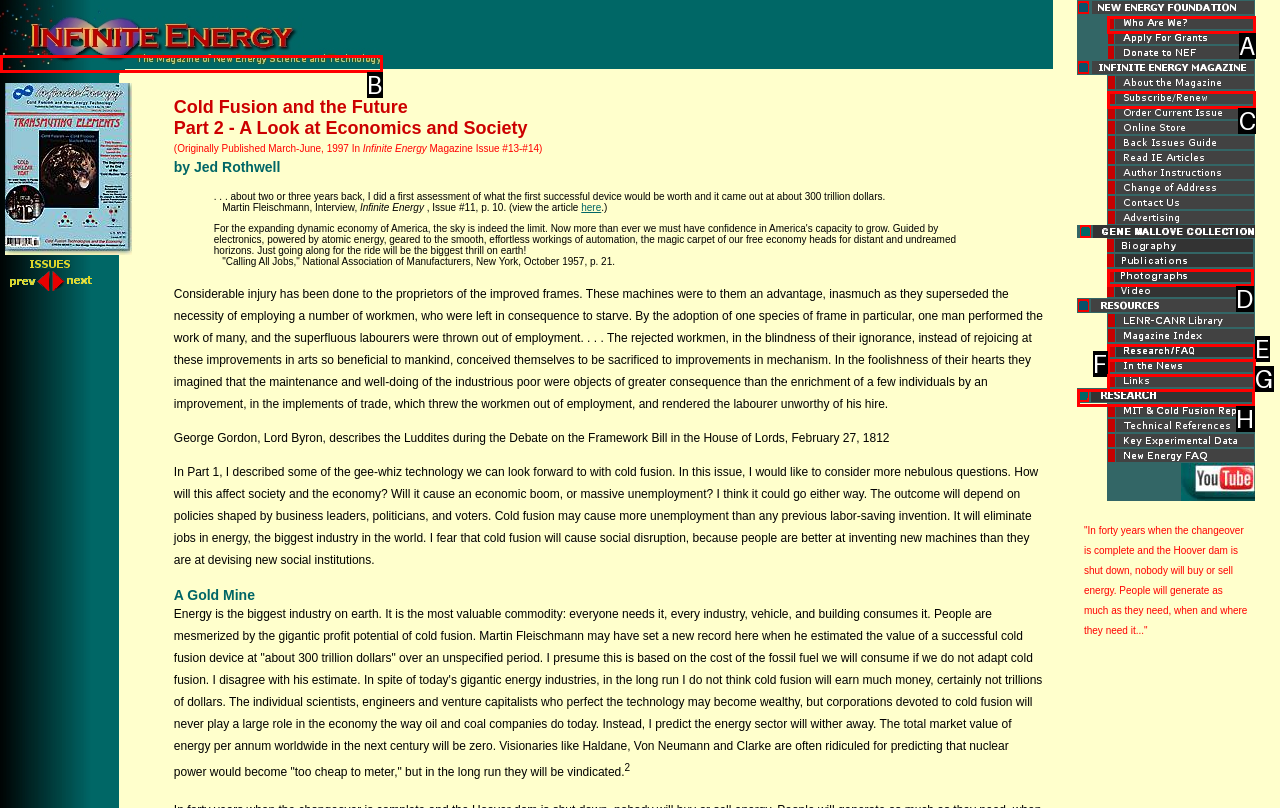Which lettered option should I select to achieve the task: Subscribe to the magazine according to the highlighted elements in the screenshot?

C